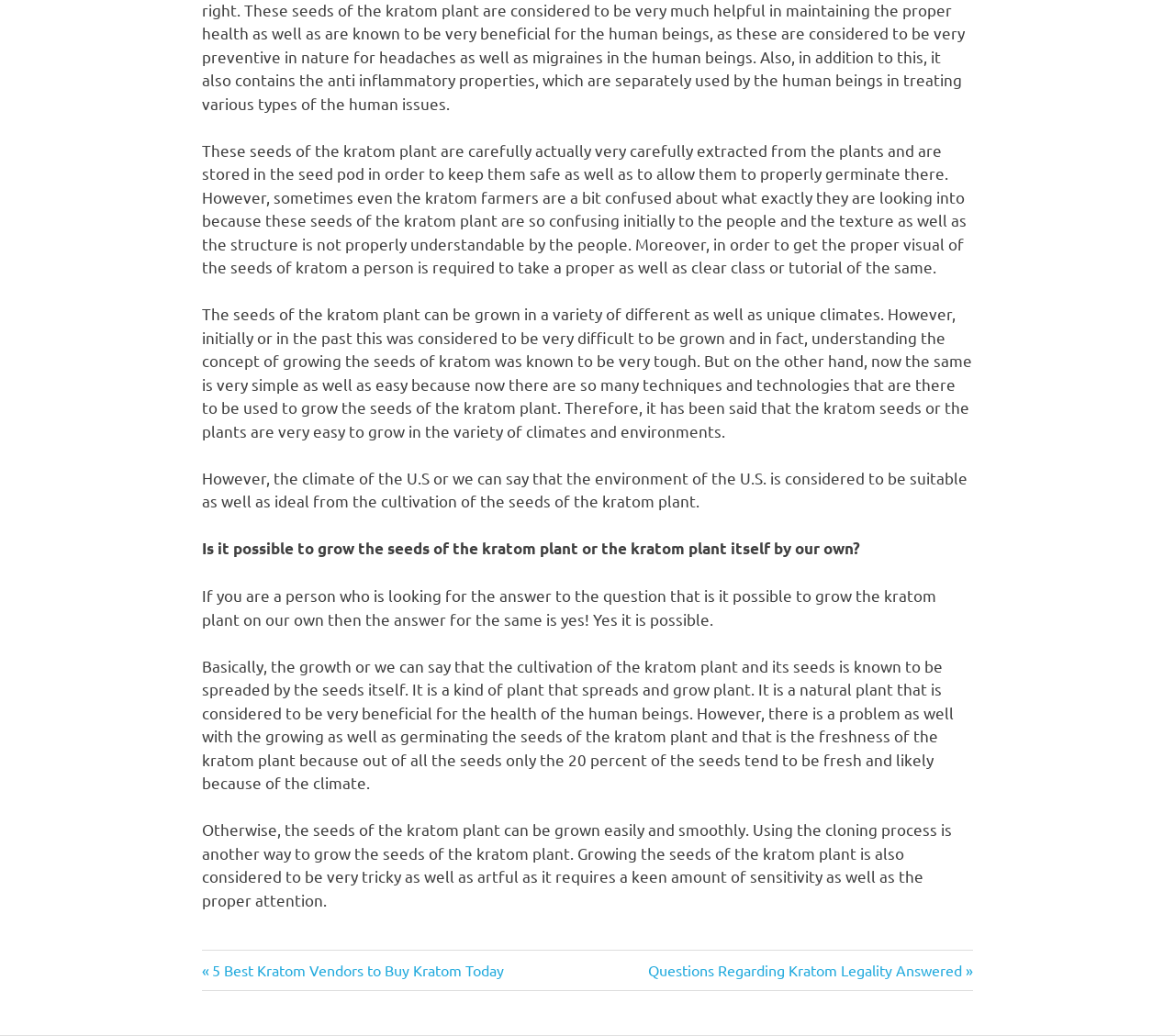What is the suitable climate for growing kratom plant?
Provide a one-word or short-phrase answer based on the image.

U.S. climate